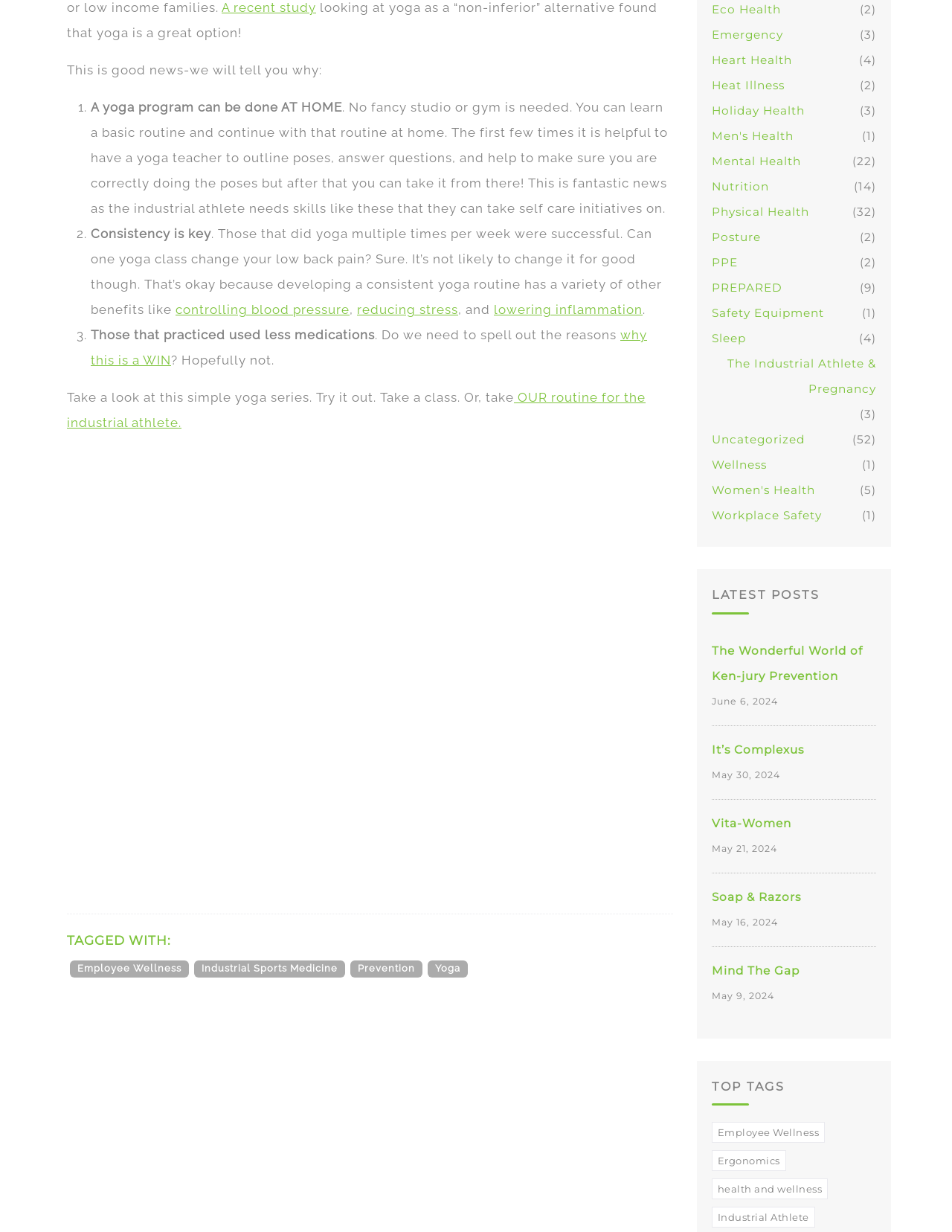Determine the bounding box coordinates of the clickable element necessary to fulfill the instruction: "Add to cart". Provide the coordinates as four float numbers within the 0 to 1 range, i.e., [left, top, right, bottom].

None